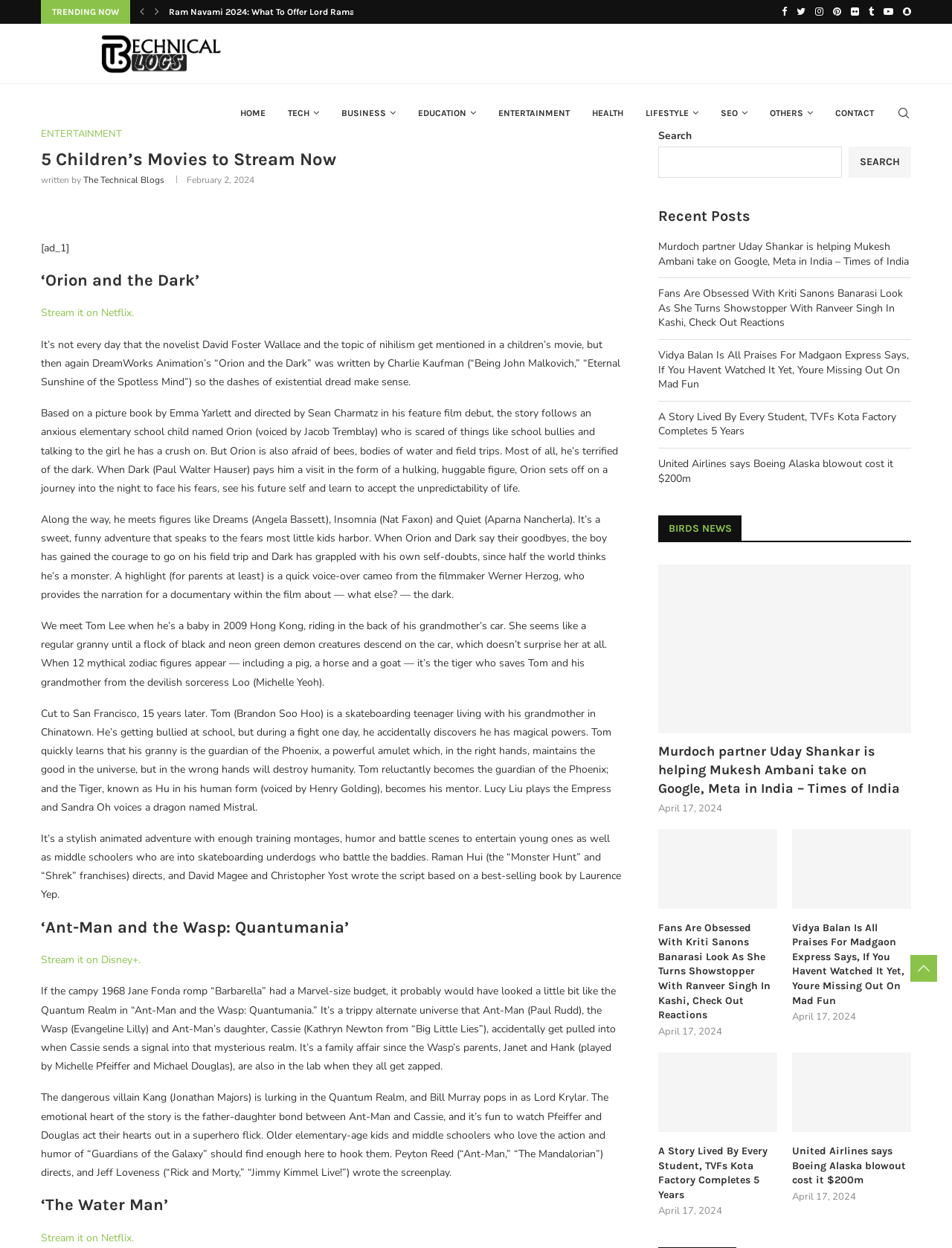Where can you stream the movie 'Ant-Man and the Wasp: Quantumania'?
Using the information from the image, give a concise answer in one word or a short phrase.

Disney+